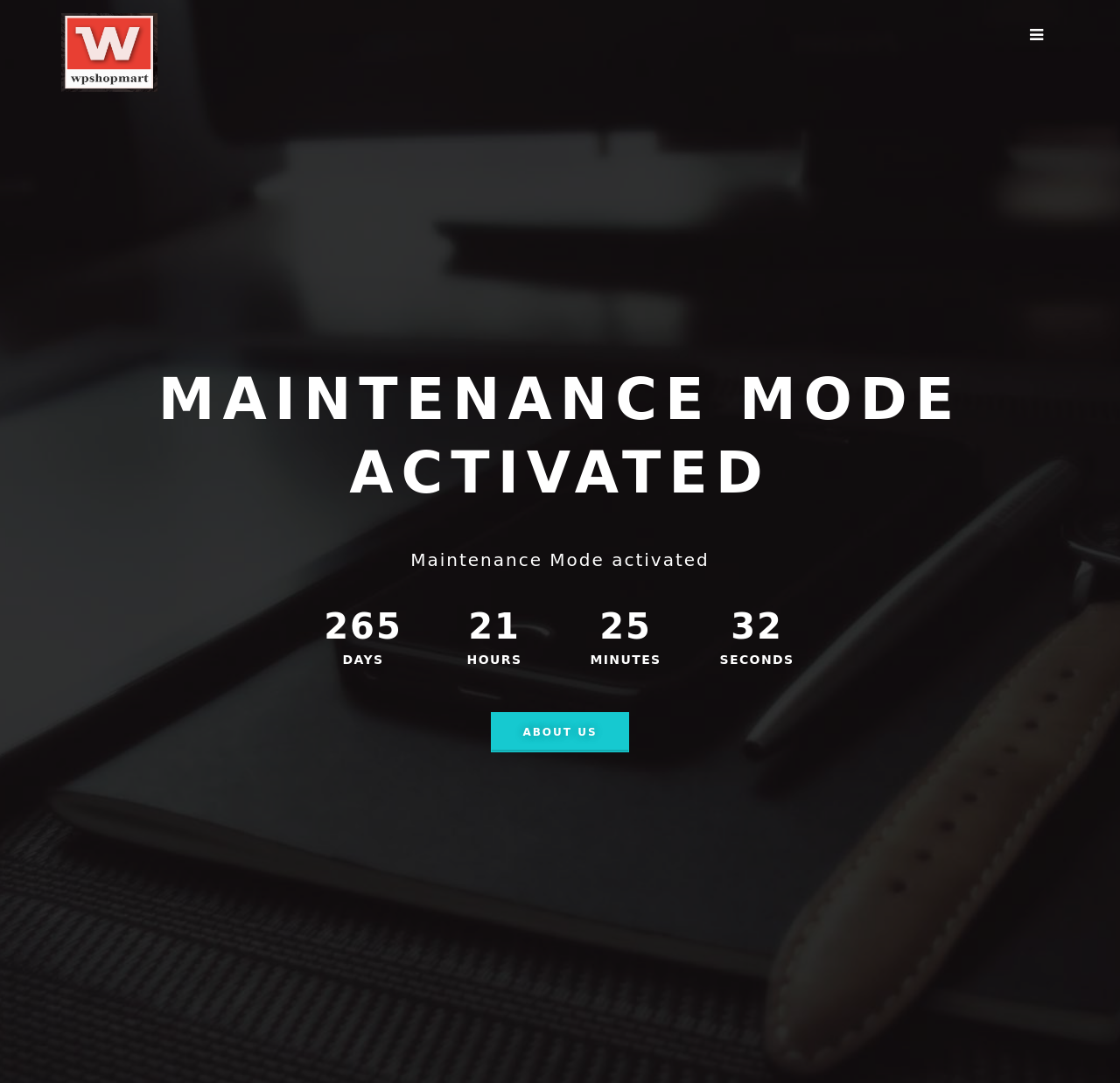Determine the main text heading of the webpage and provide its content.

MAINTENANCE MODE ACTIVATED